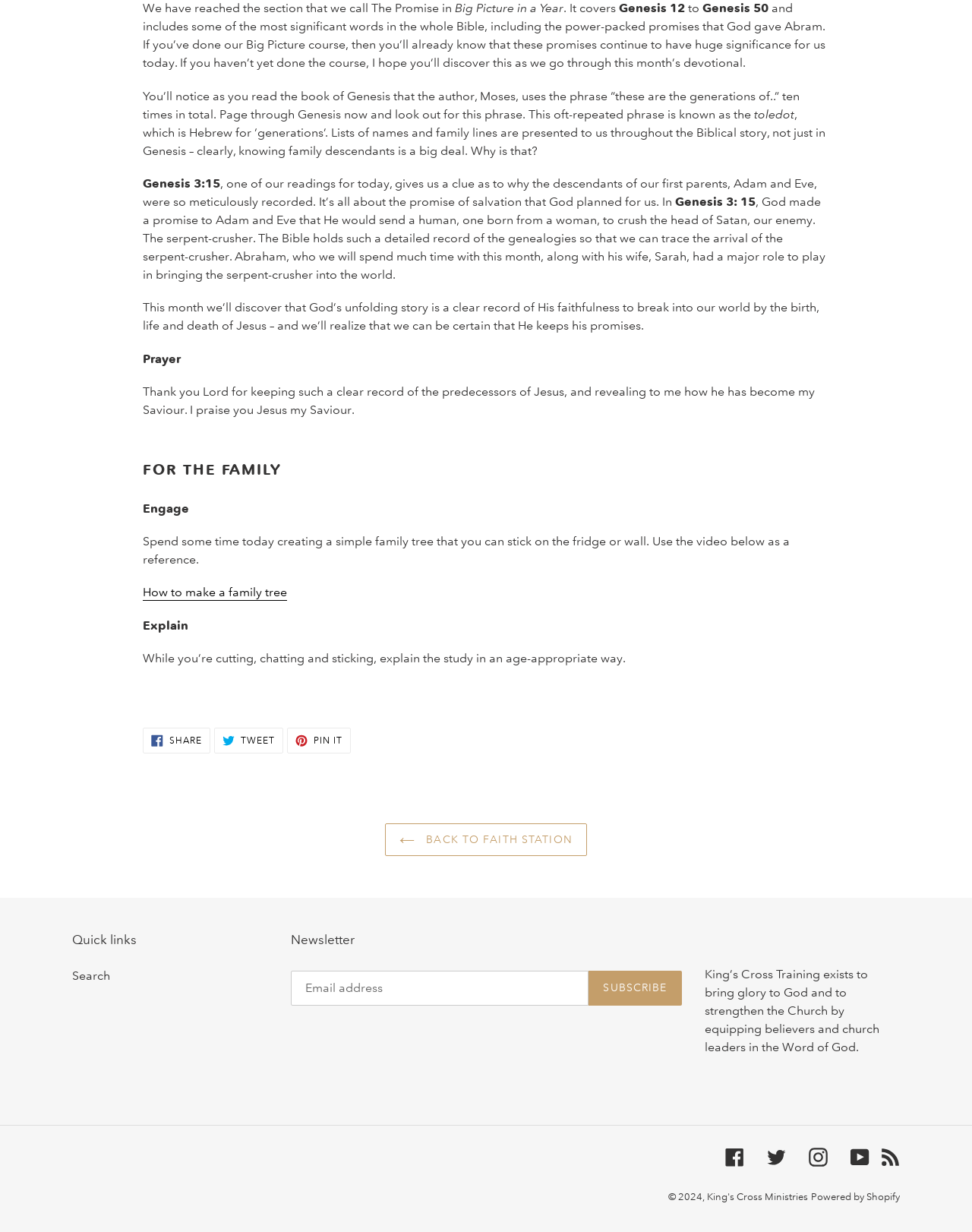Who is the author of the book being studied?
Provide a short answer using one word or a brief phrase based on the image.

Moses